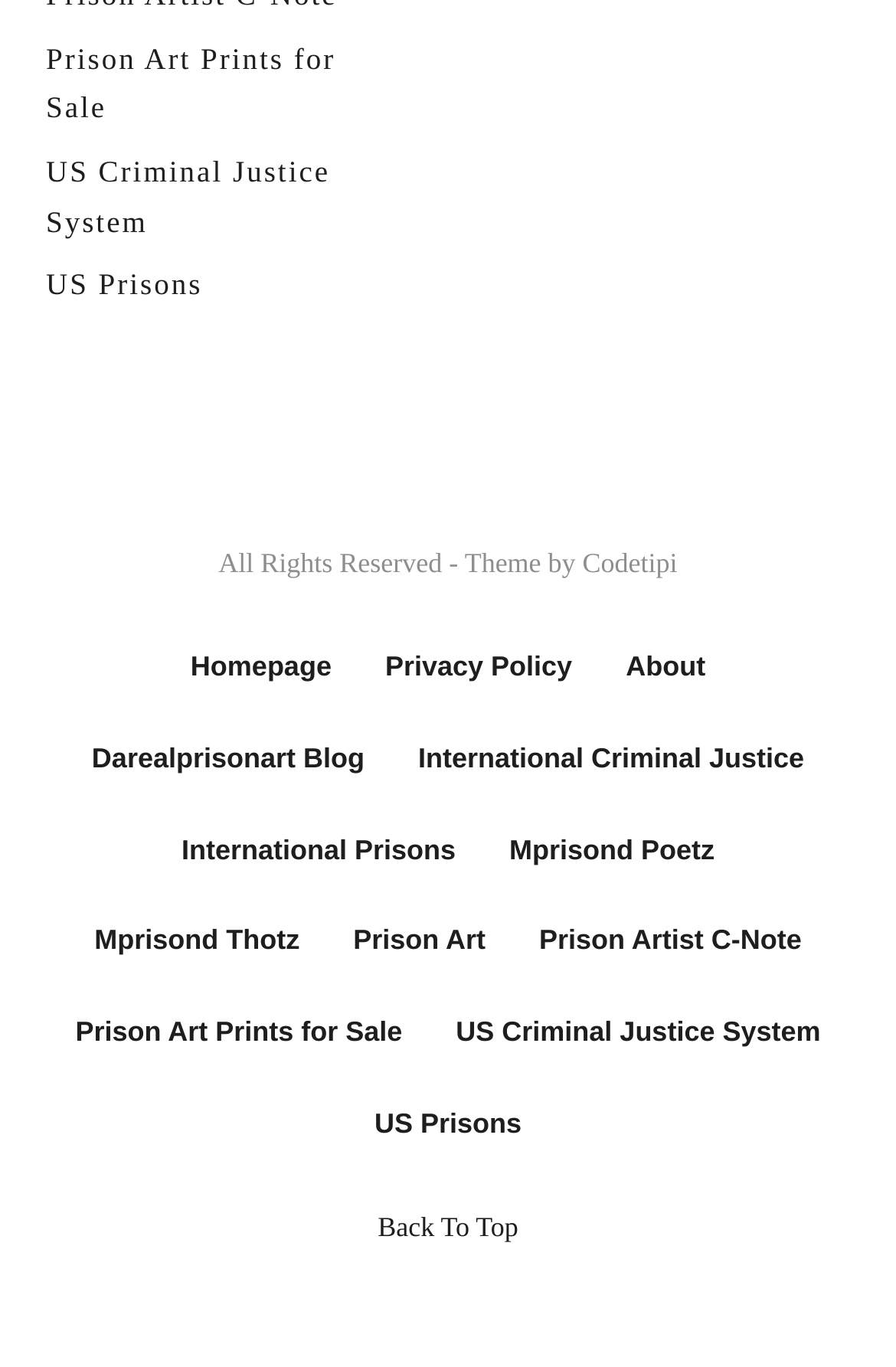Analyze the image and give a detailed response to the question:
How many main sections are on the webpage?

Based on the links and text on the webpage, it appears that there are three main sections: prison art, prison systems, and about/blogs. The links are grouped into these categories, with some overlap.